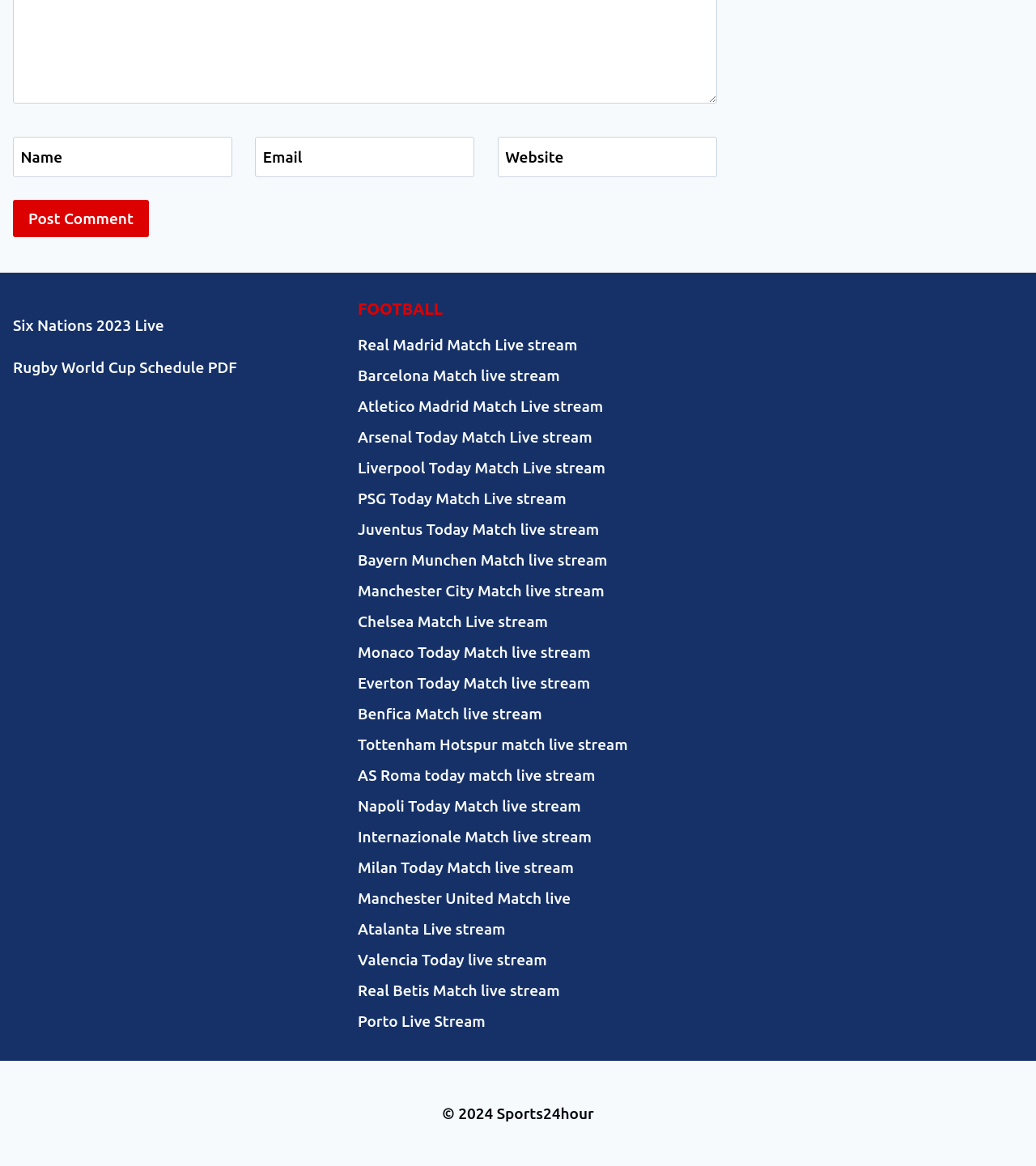Please respond to the question with a concise word or phrase:
How many textboxes are available for user input?

Three